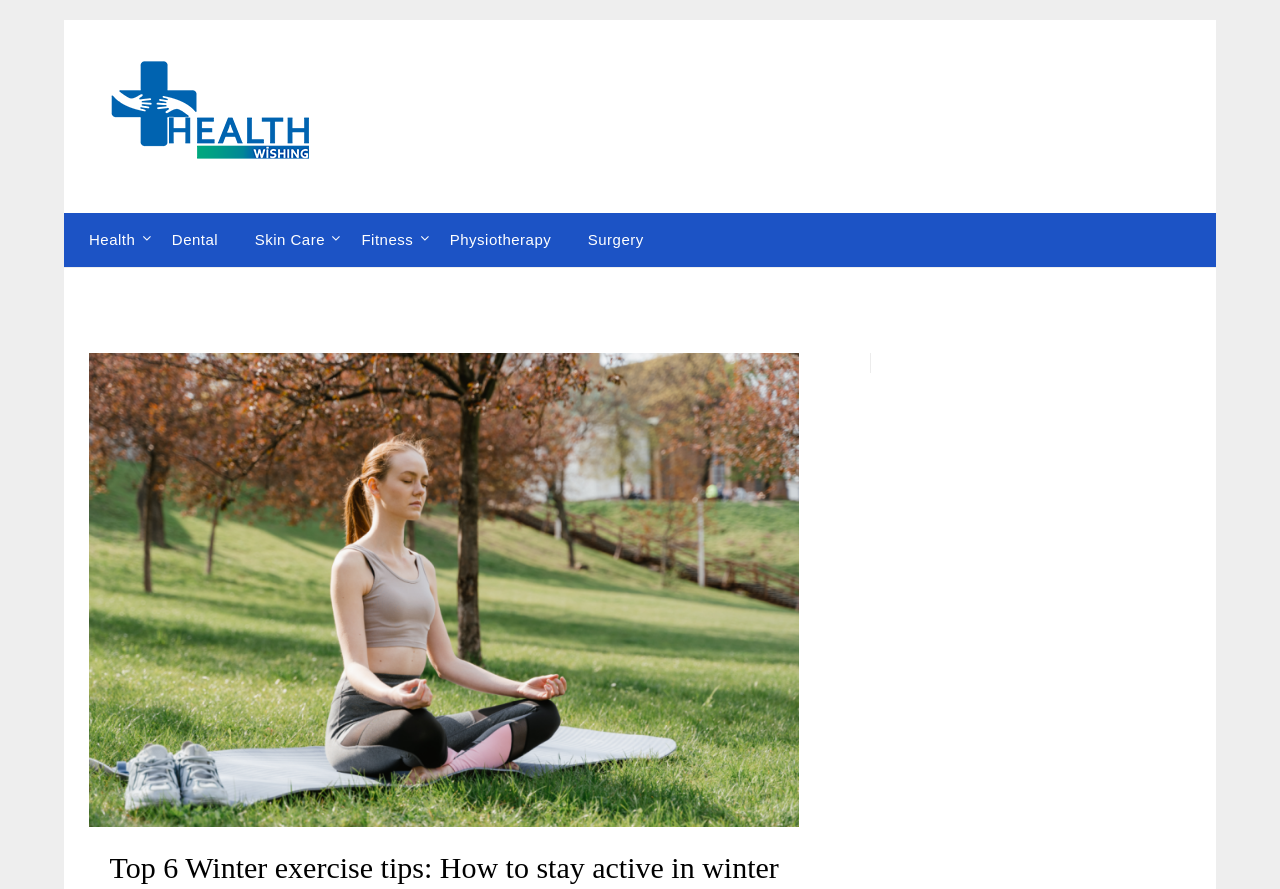Determine the bounding box coordinates for the HTML element described here: "Physiotherapy".

[0.339, 0.24, 0.443, 0.301]